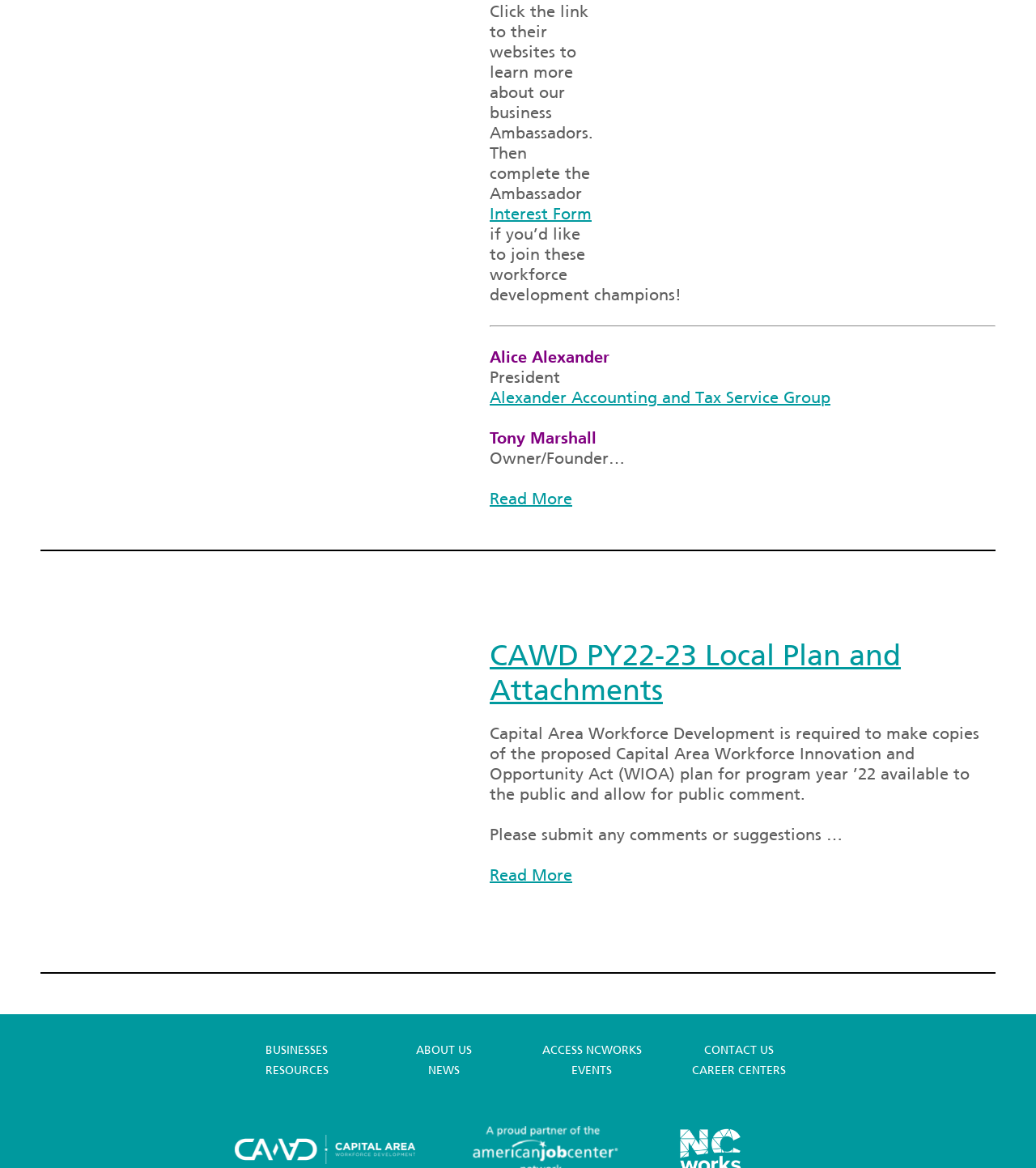Specify the bounding box coordinates for the region that must be clicked to perform the given instruction: "Read more about Alice Alexander".

[0.473, 0.418, 0.552, 0.435]